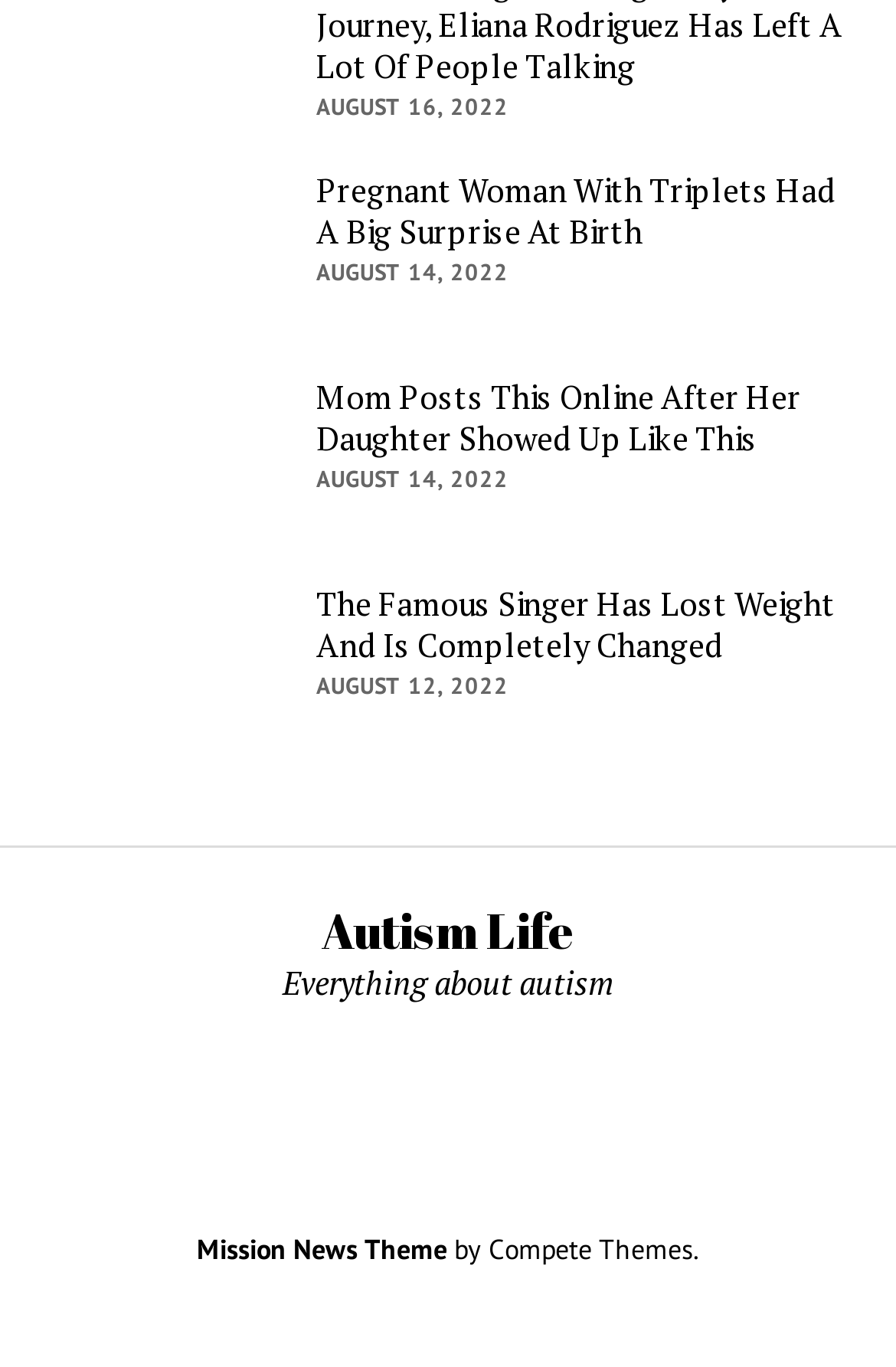What is the date of the latest article?
Examine the screenshot and reply with a single word or phrase.

AUGUST 16, 2022